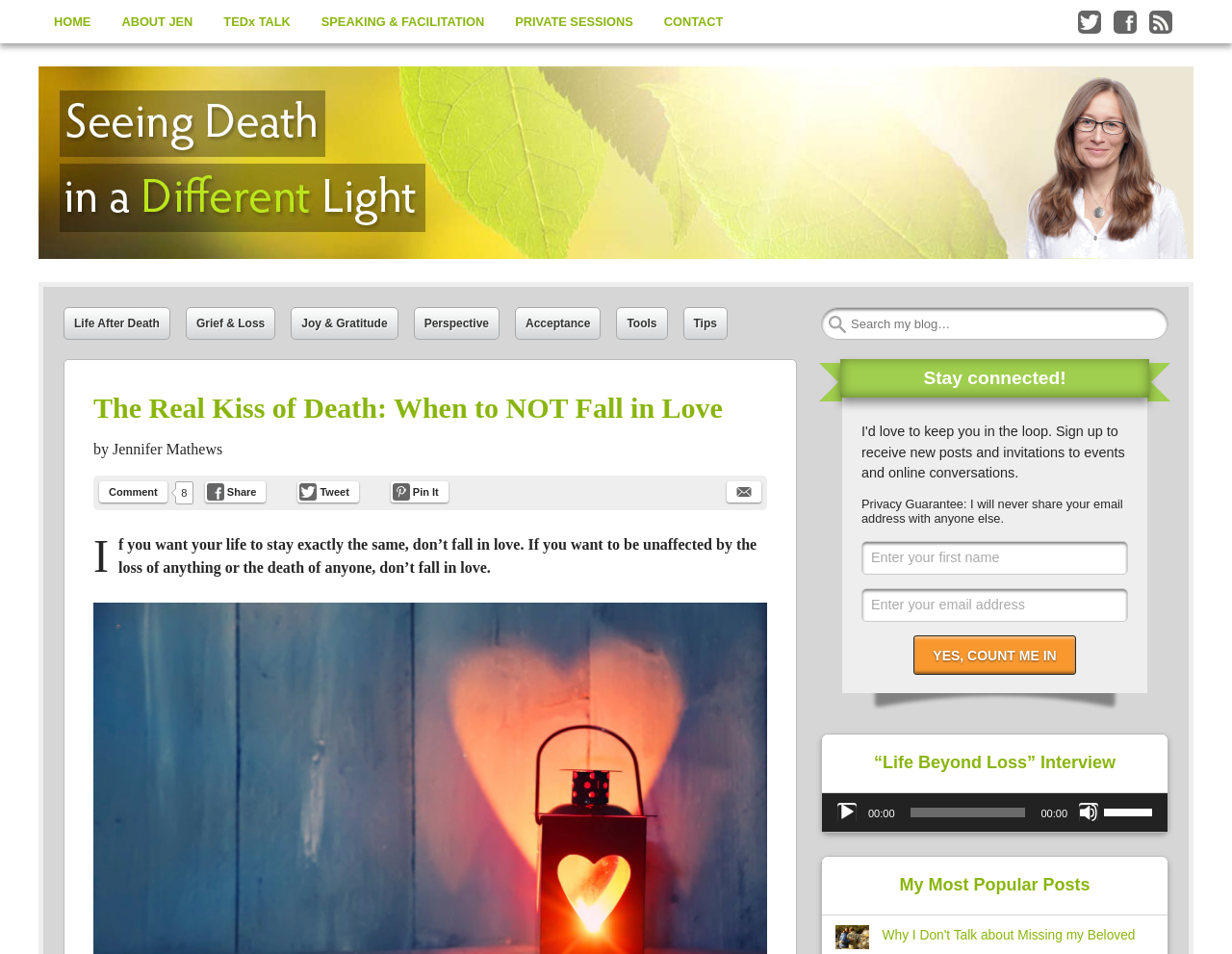Please determine the bounding box coordinates of the element to click on in order to accomplish the following task: "Search for something". Ensure the coordinates are four float numbers ranging from 0 to 1, i.e., [left, top, right, bottom].

[0.666, 0.322, 0.948, 0.356]